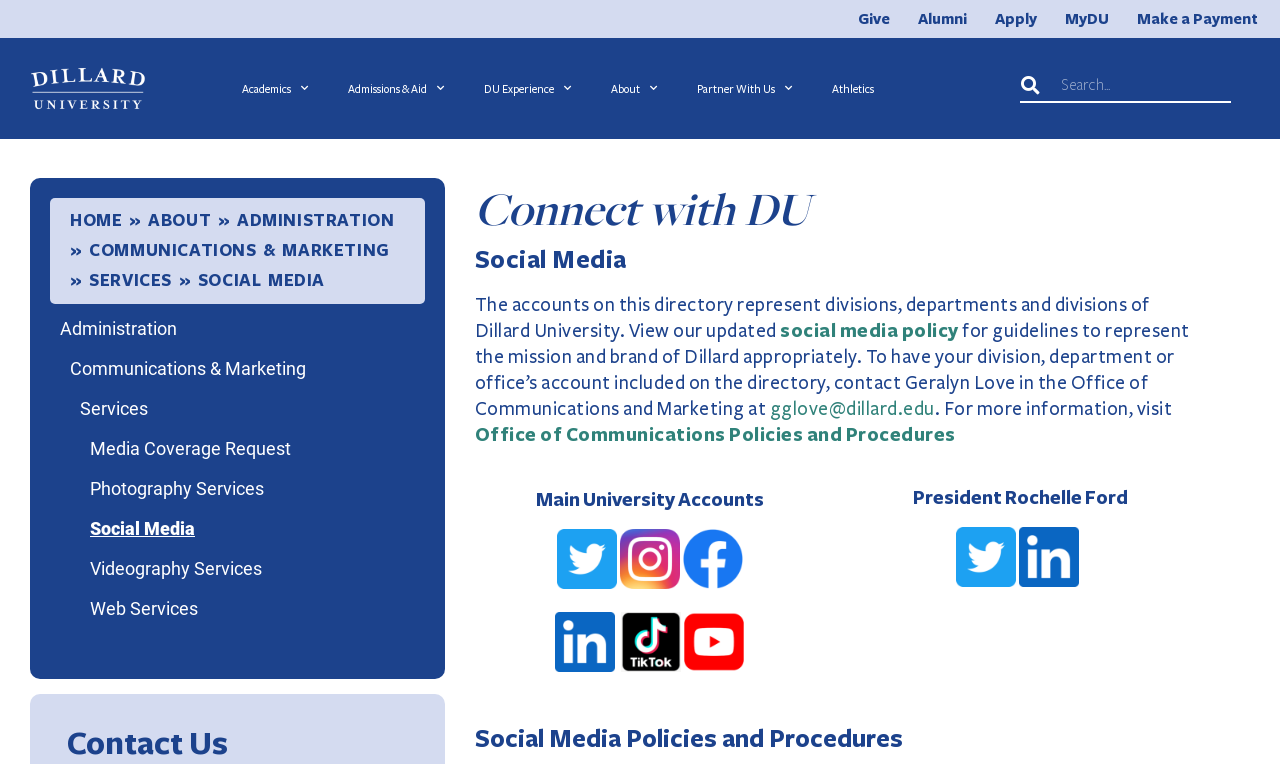Identify the coordinates of the bounding box for the element that must be clicked to accomplish the instruction: "Click on the link 'Vijay Songs'".

None